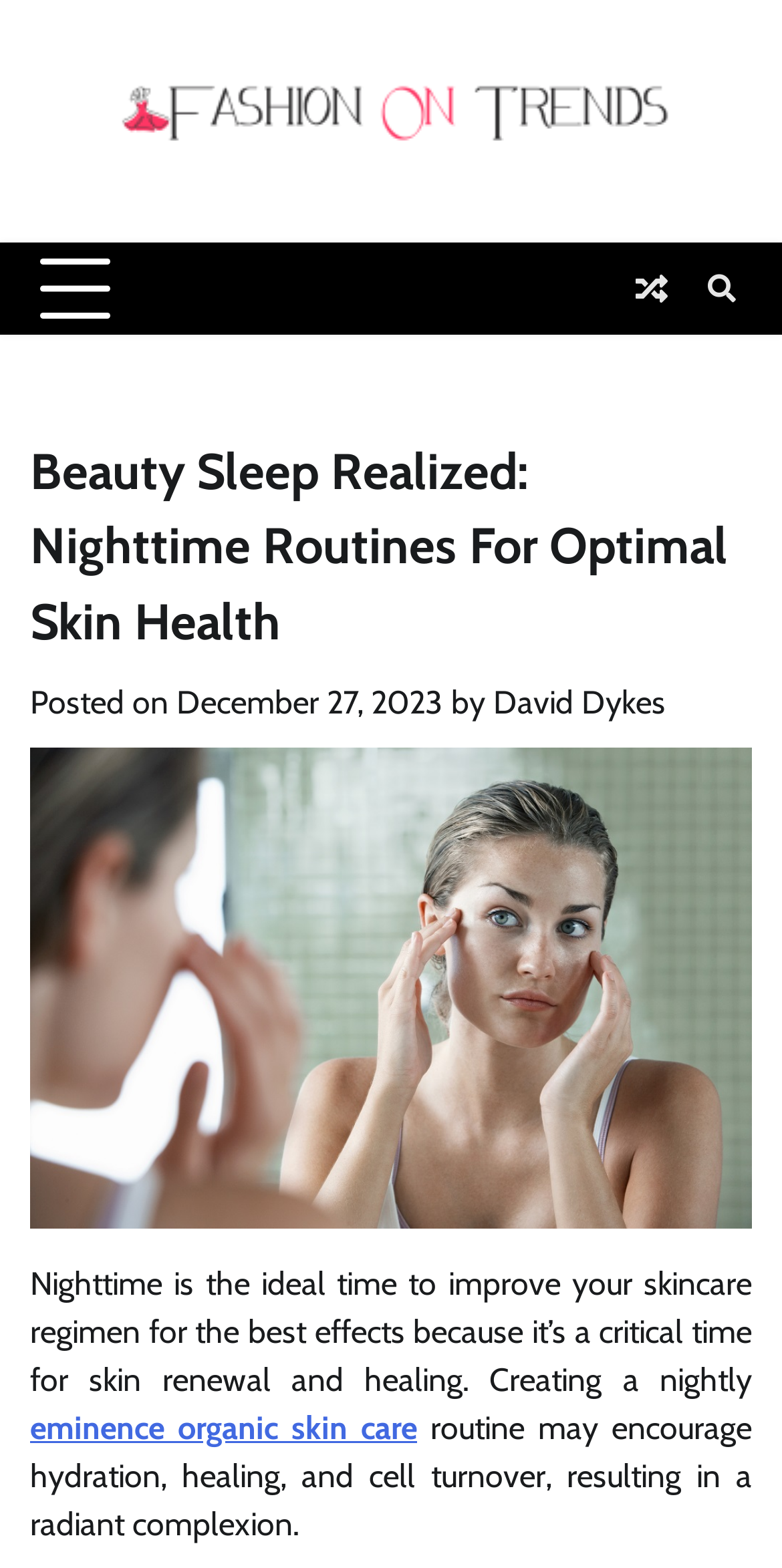Answer the following in one word or a short phrase: 
What brand of skin care is mentioned?

Eminence organic skin care